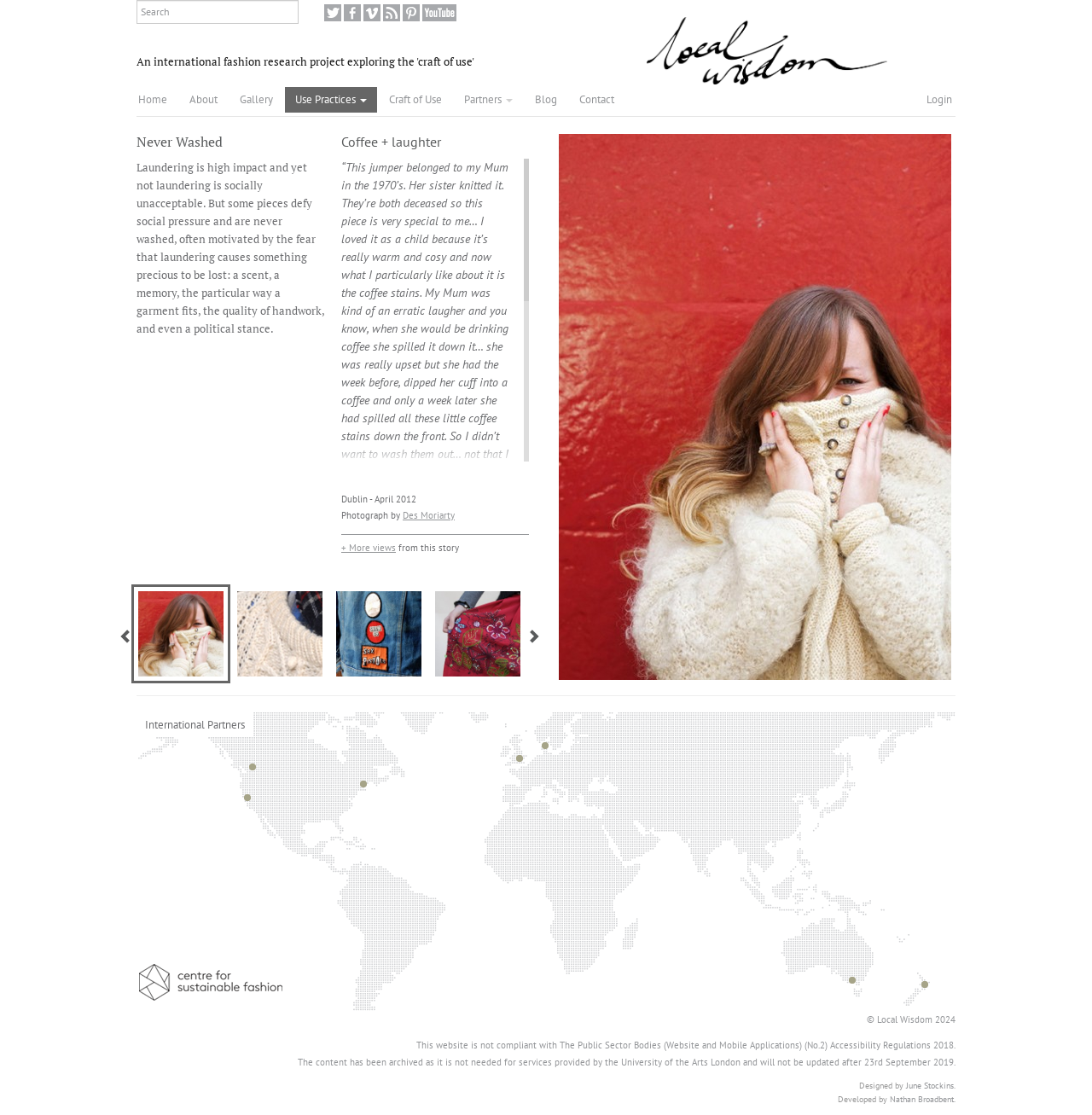What is the theme of the webpage?
Please give a detailed and elaborate answer to the question.

Based on the webpage content, it appears to be focused on garments, with stories and images related to clothing and their significance.